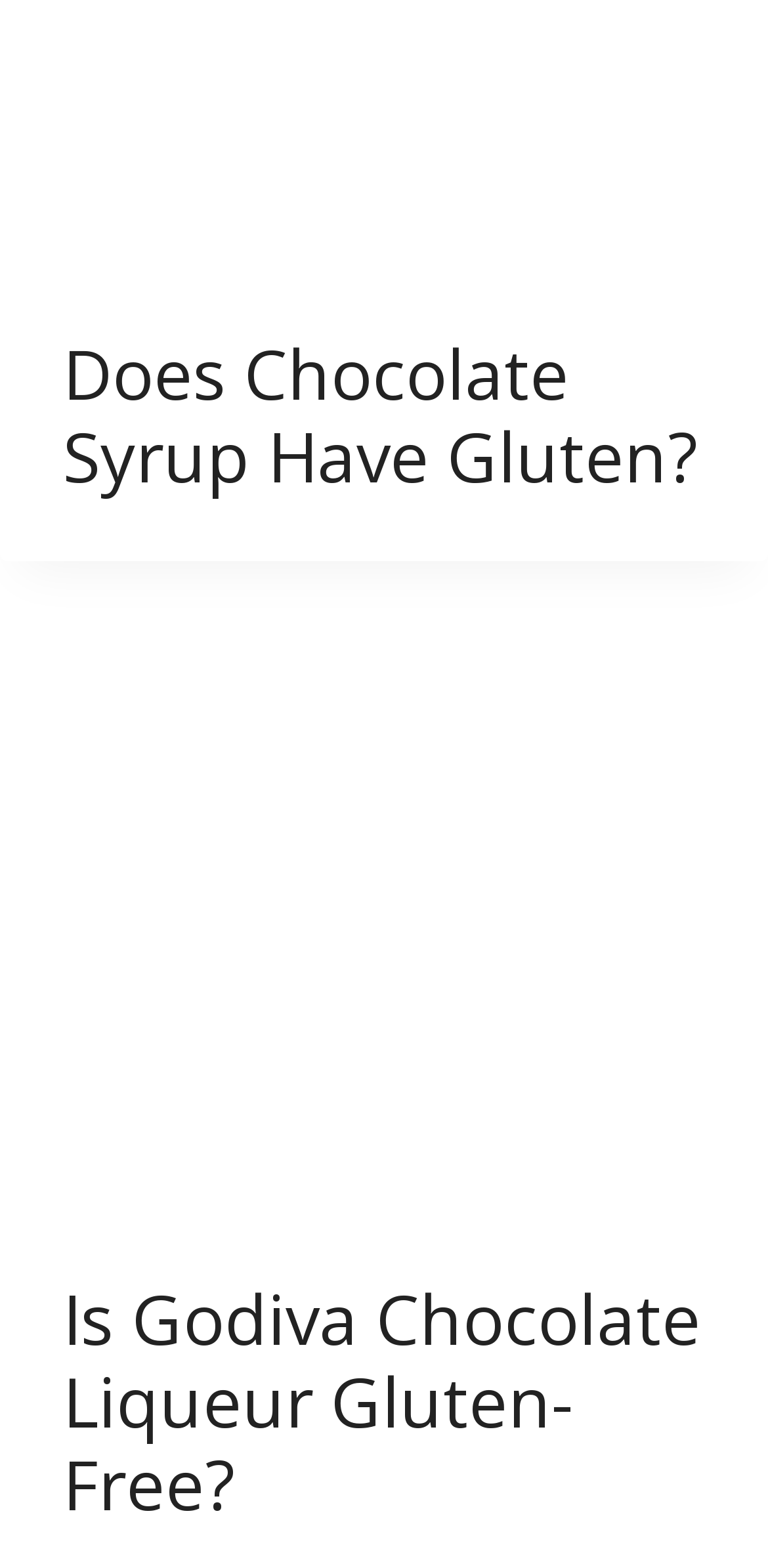Please examine the image and provide a detailed answer to the question: What is the topic of the main article?

The main article's heading is 'Does Chocolate Syrup Have Gluten?' and the content seems to be discussing the relationship between chocolate syrup and gluten, so the topic of the main article is chocolate syrup and gluten.